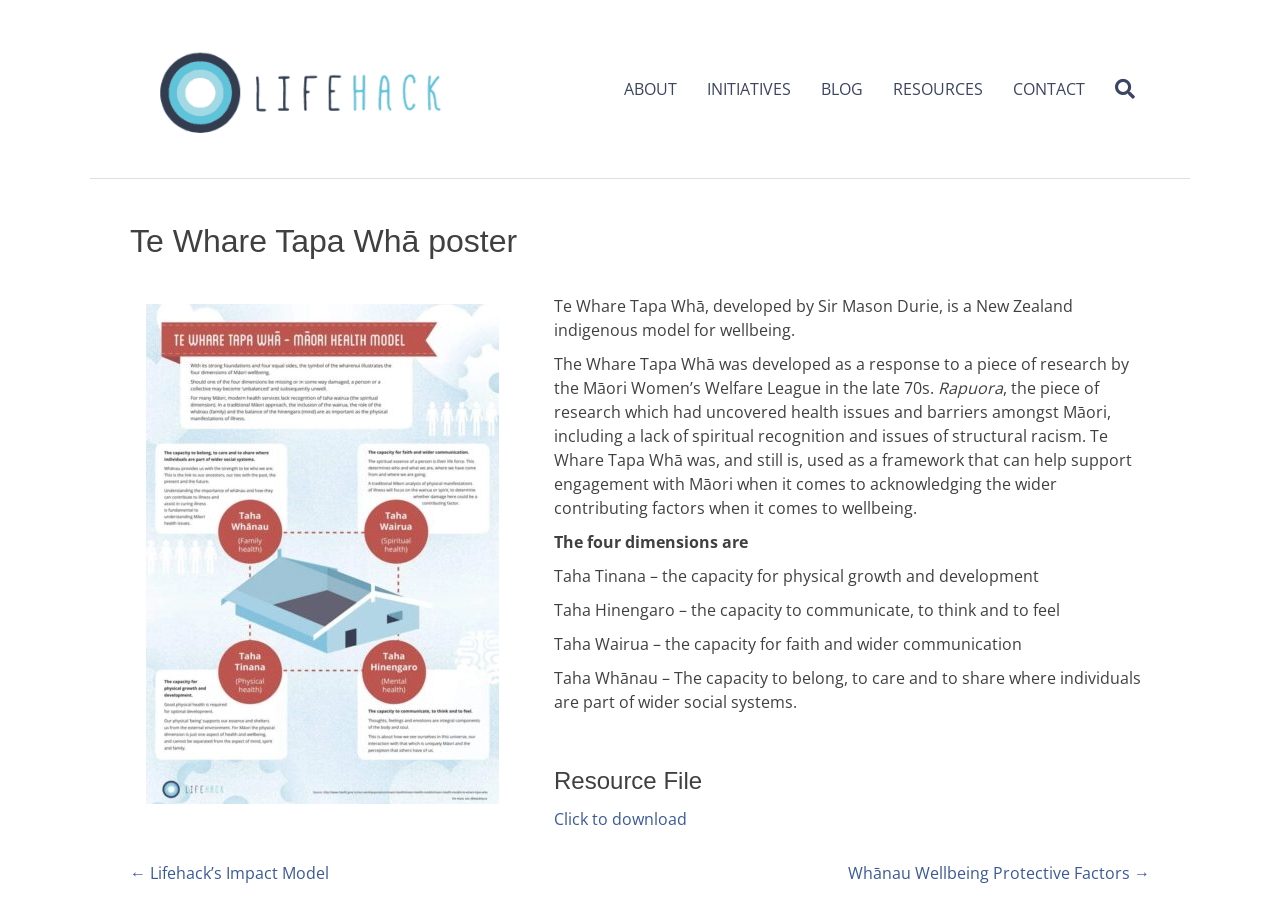Extract the bounding box coordinates for the described element: "← Lifehack’s Impact Model". The coordinates should be represented as four float numbers between 0 and 1: [left, top, right, bottom].

[0.102, 0.936, 0.257, 0.962]